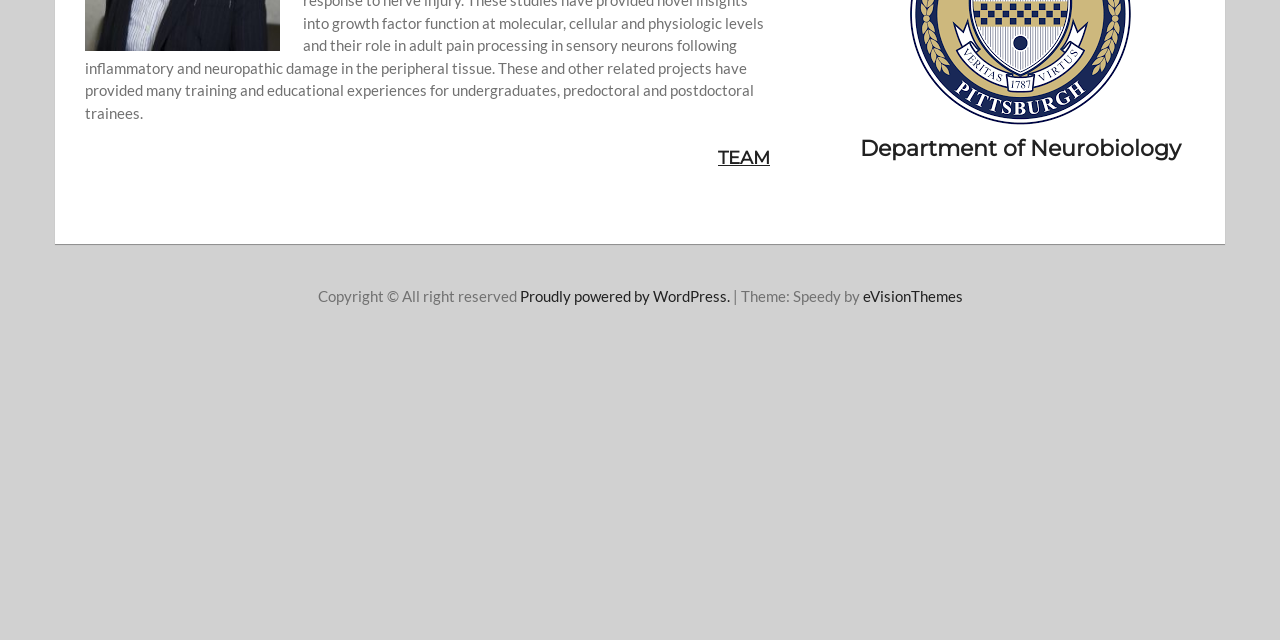Determine the bounding box coordinates for the UI element matching this description: "Proudly powered by WordPress.".

[0.406, 0.448, 0.57, 0.476]